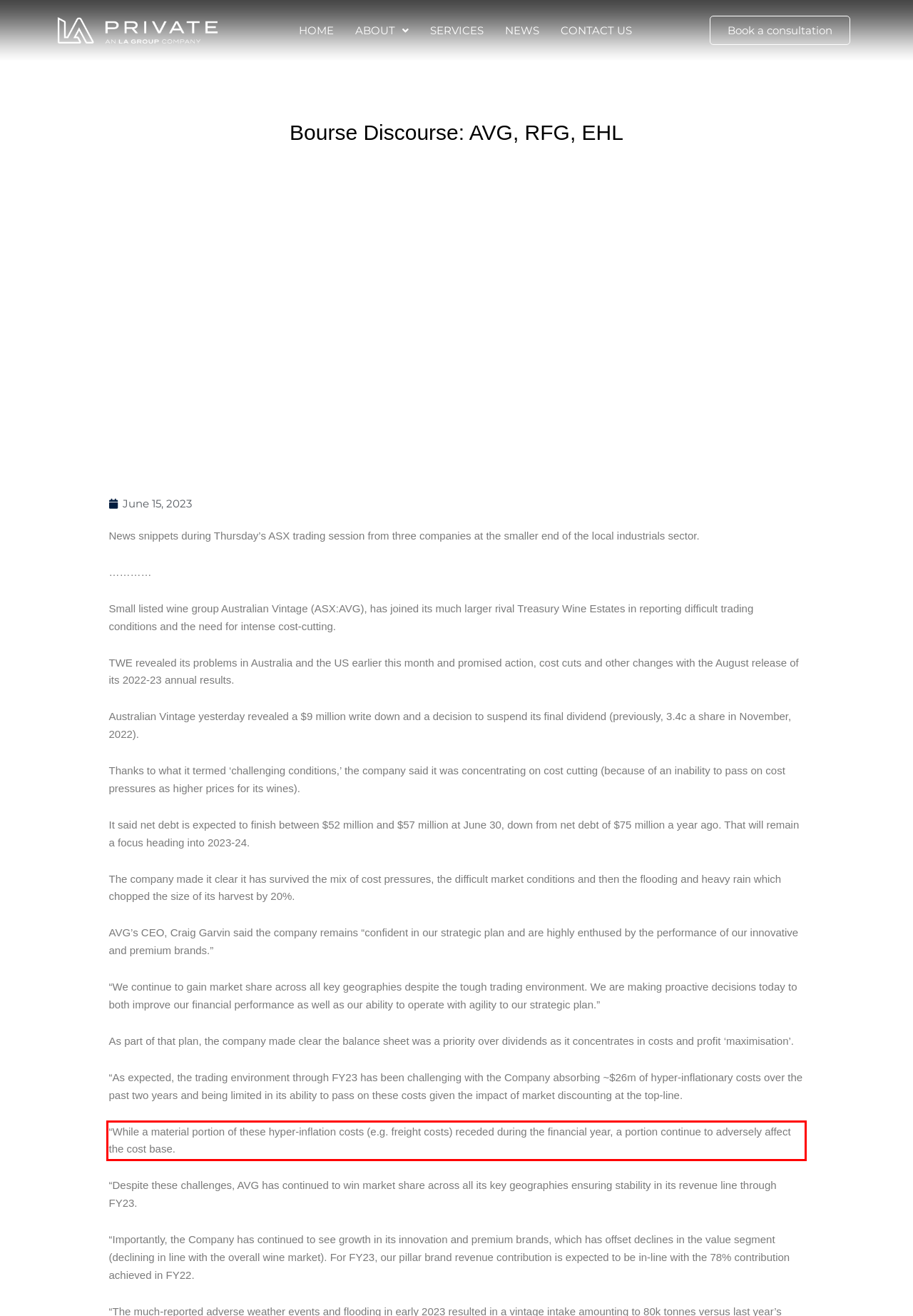Please analyze the provided webpage screenshot and perform OCR to extract the text content from the red rectangle bounding box.

“While a material portion of these hyper-inflation costs (e.g. freight costs) receded during the financial year, a portion continue to adversely affect the cost base.